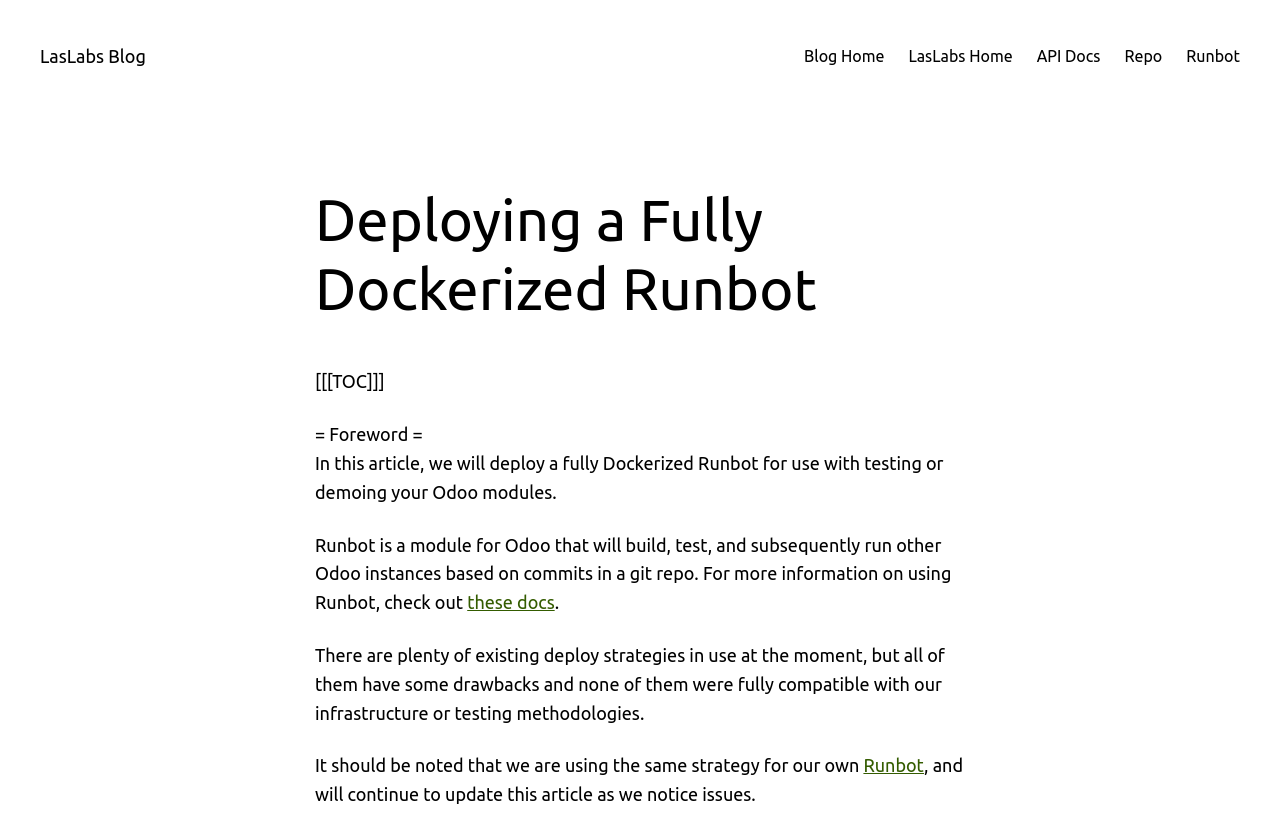Using the provided element description "LasLabs Blog", determine the bounding box coordinates of the UI element.

[0.031, 0.055, 0.114, 0.078]